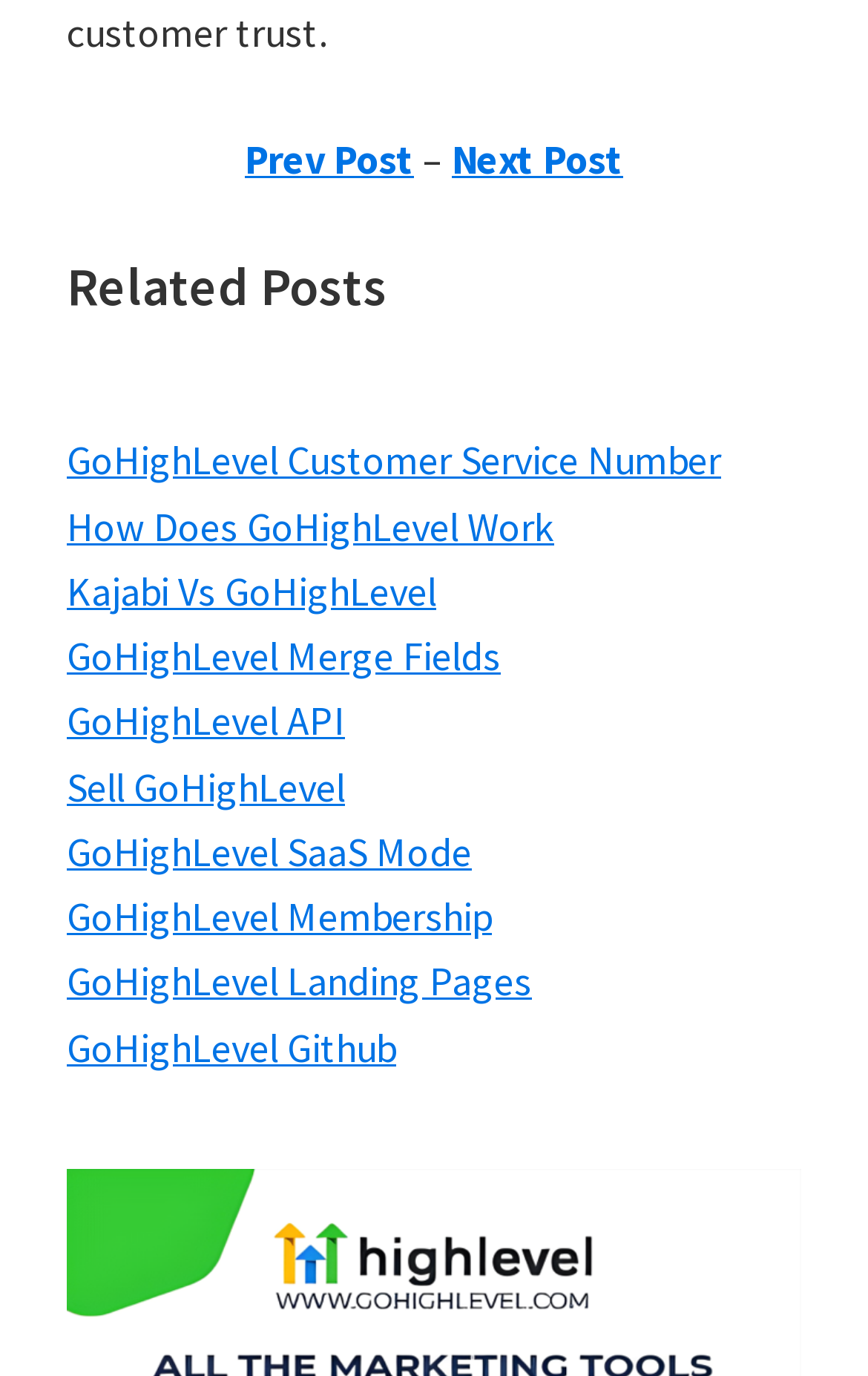Is there a 'Prev Post' link?
Using the visual information from the image, give a one-word or short-phrase answer.

Yes